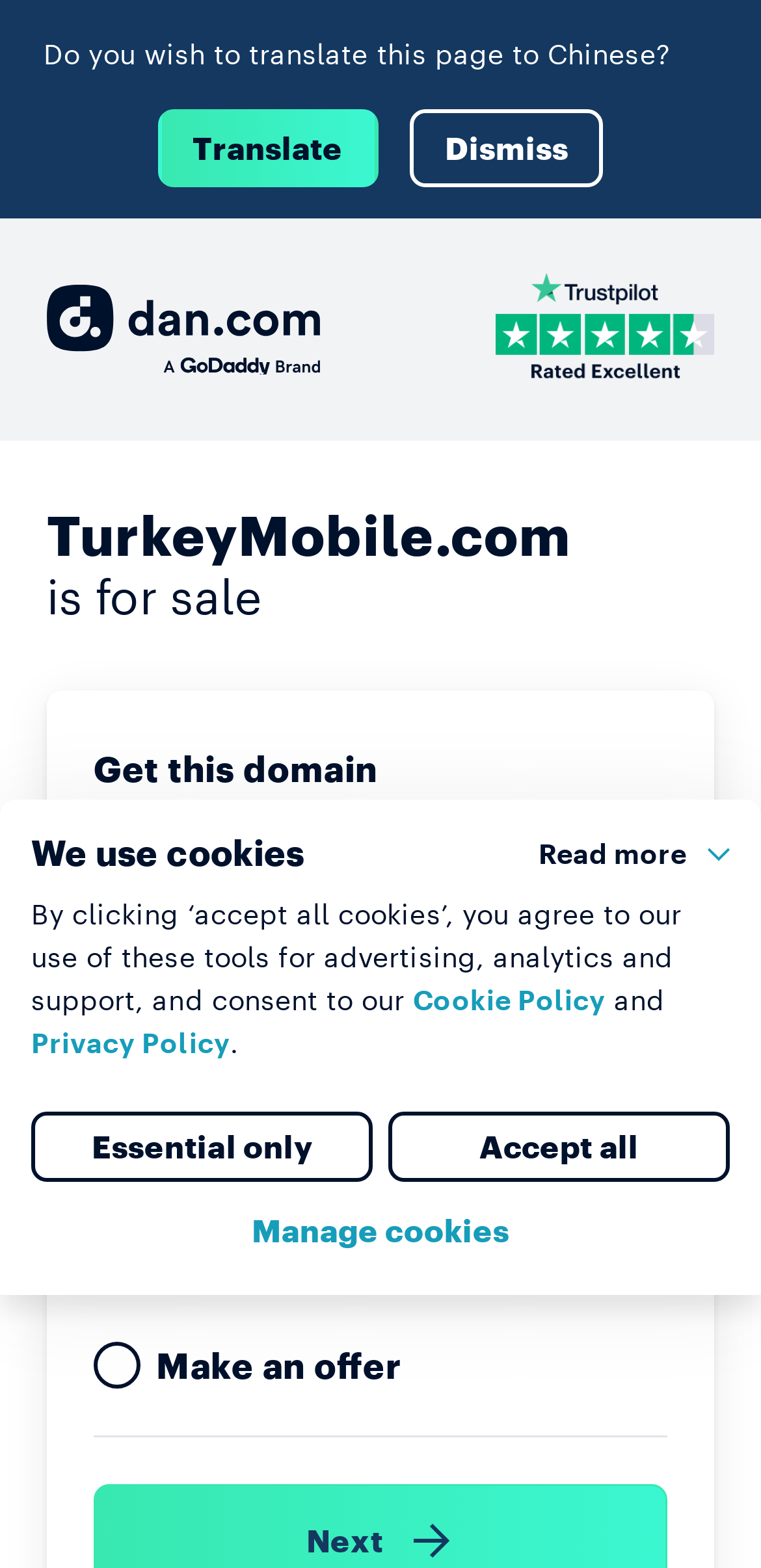Determine the bounding box coordinates of the clickable region to carry out the instruction: "Get more information about the domain".

[0.123, 0.471, 0.877, 0.511]